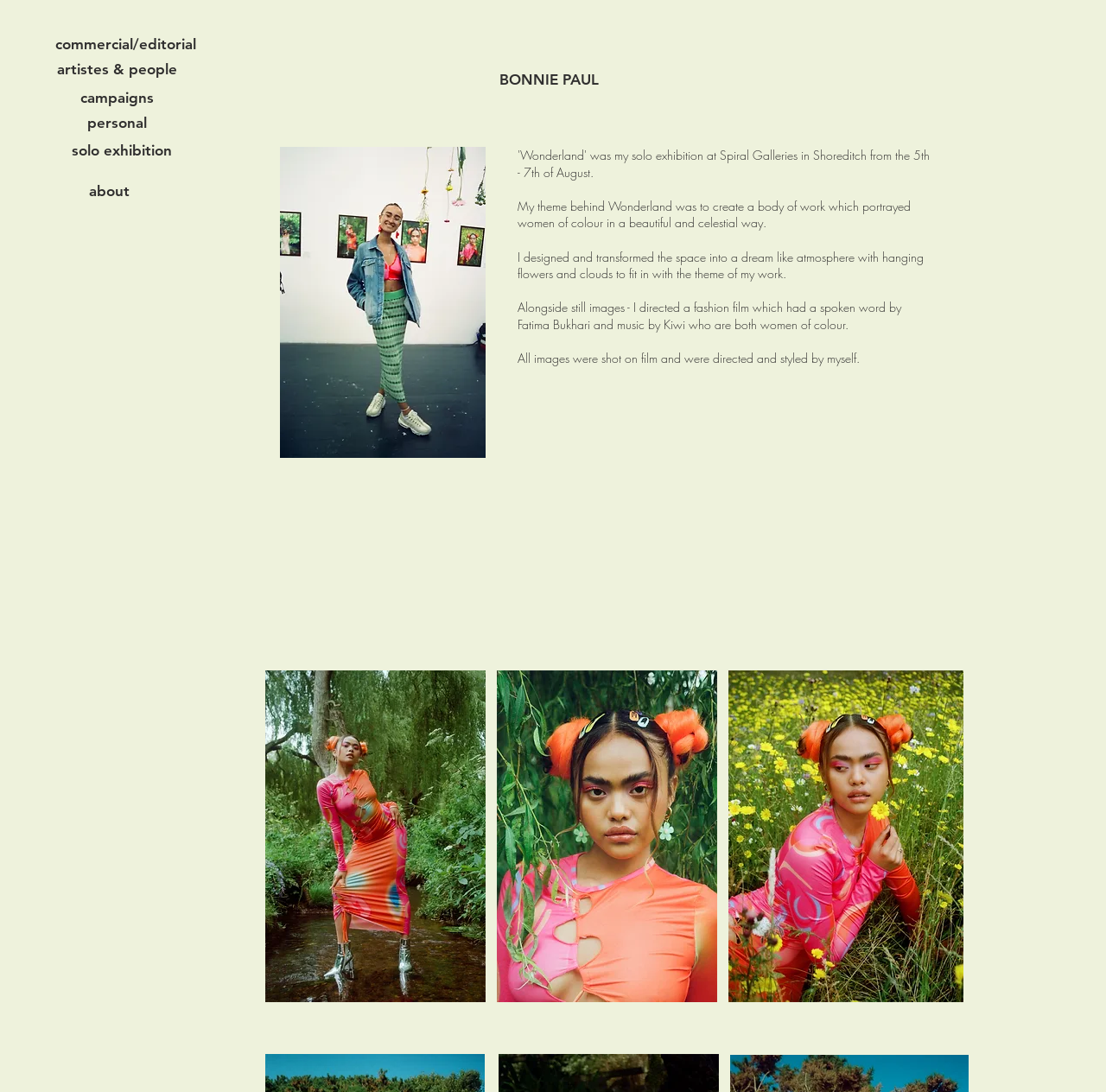What is the name of the person who directed and styled the images?
Using the image, answer in one word or phrase.

Bonnie Paul